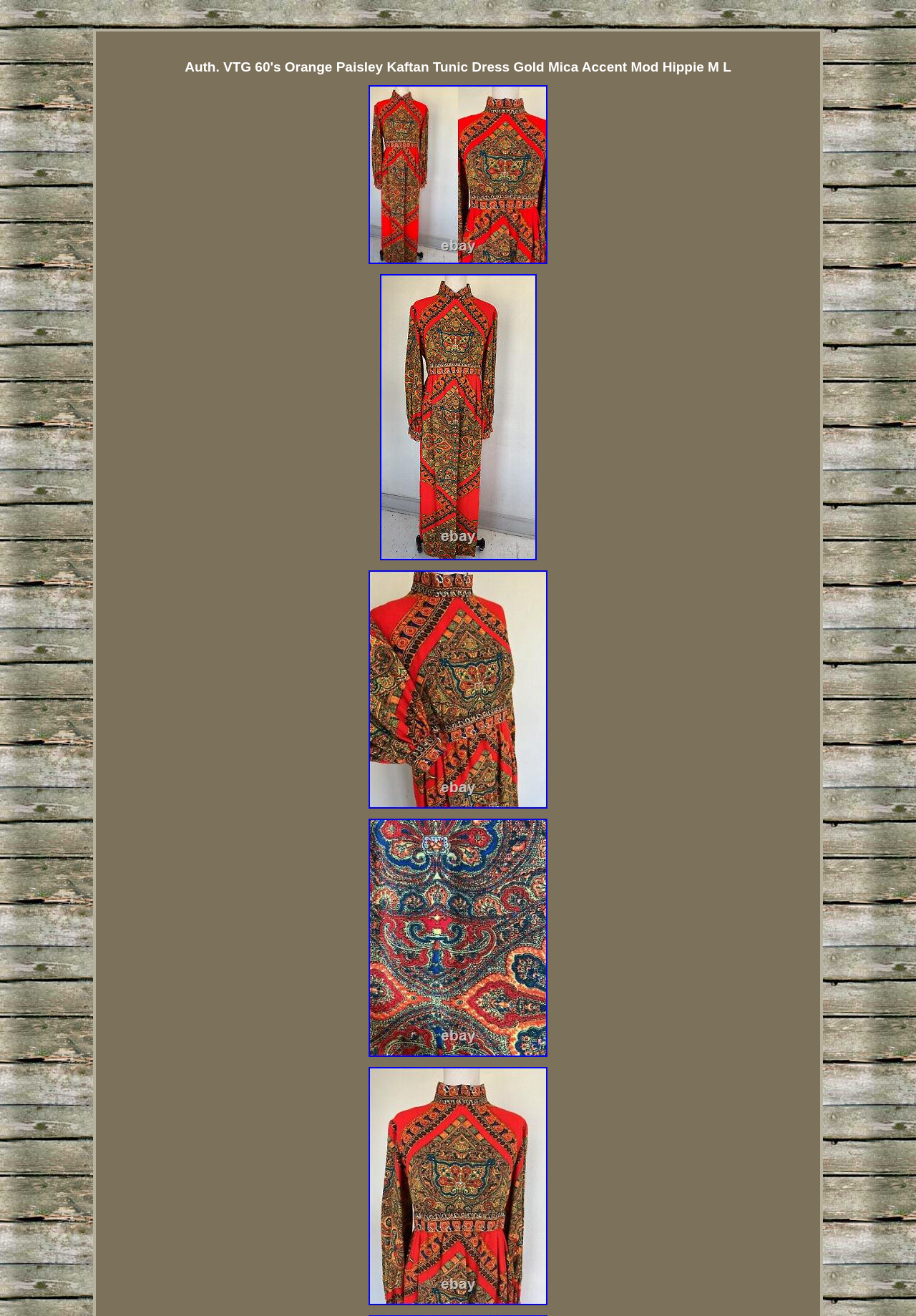What is the style of the dress?
Please provide a single word or phrase as your answer based on the screenshot.

Mod Hippie